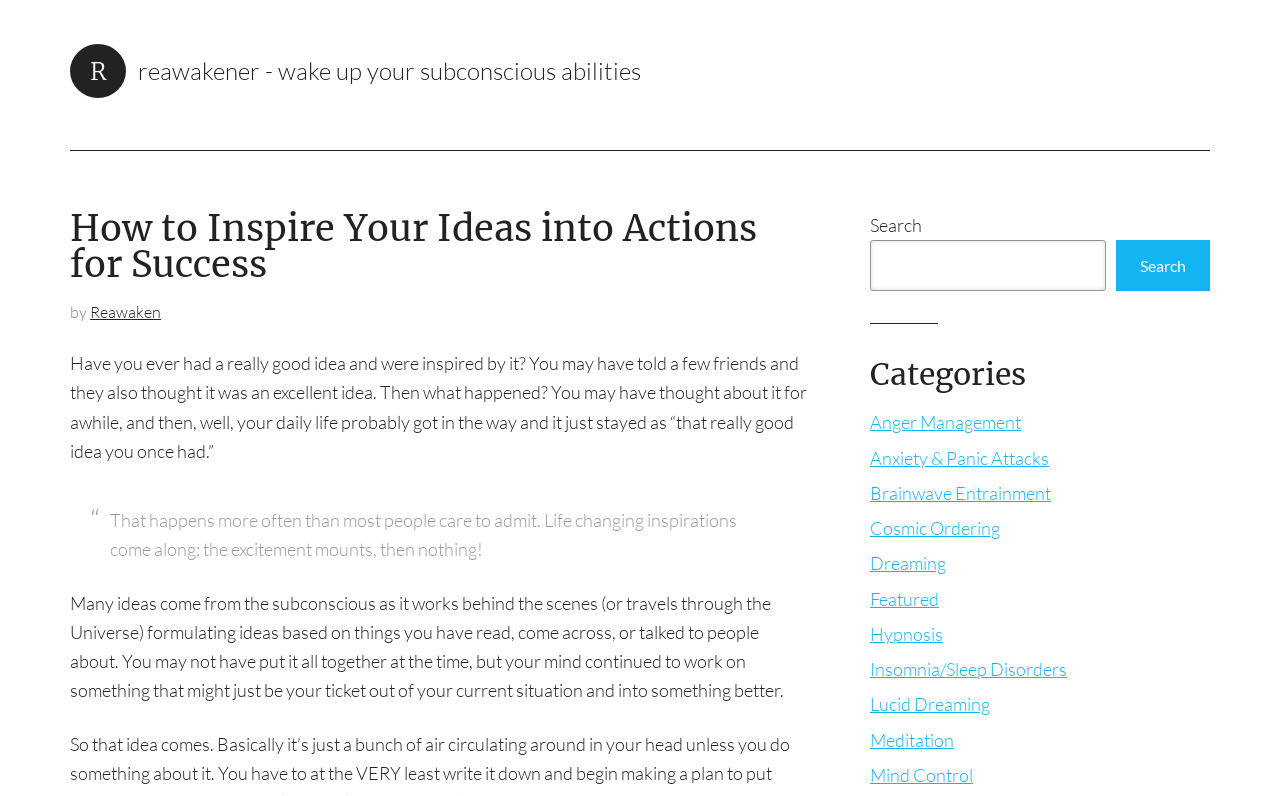Pinpoint the bounding box coordinates of the clickable area needed to execute the instruction: "Search for something". The coordinates should be specified as four float numbers between 0 and 1, i.e., [left, top, right, bottom].

[0.68, 0.302, 0.864, 0.366]